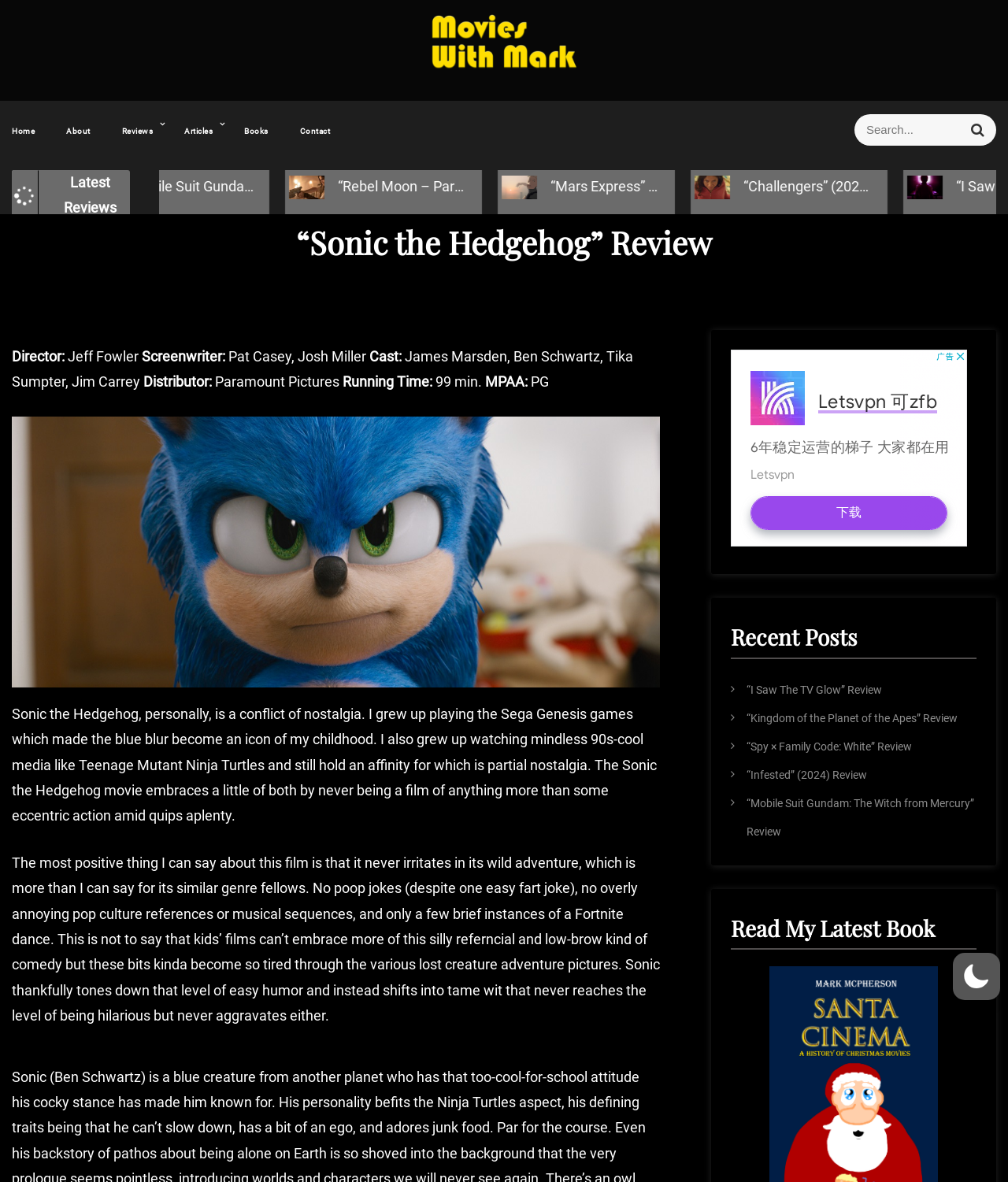Please identify the primary heading of the webpage and give its text content.

“Sonic the Hedgehog” Review